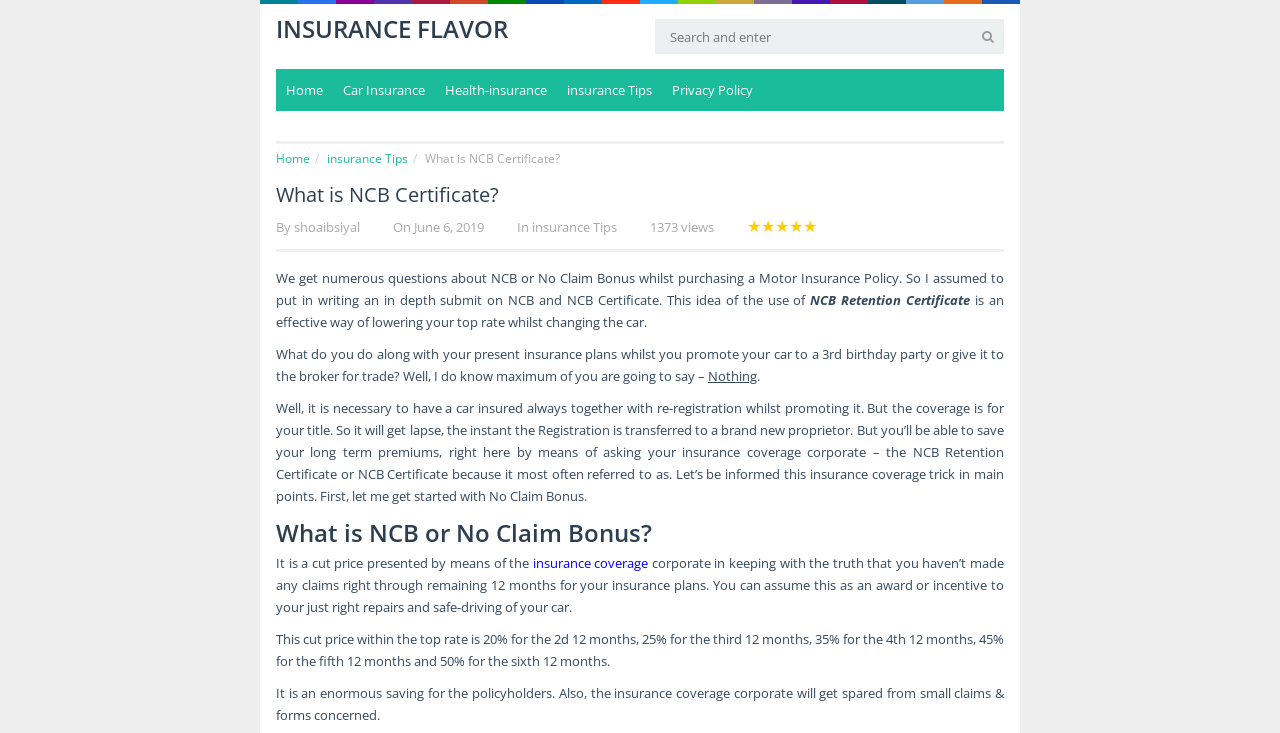Bounding box coordinates are given in the format (top-left x, top-left y, bottom-right x, bottom-right y). All values should be floating point numbers between 0 and 1. Provide the bounding box coordinate for the UI element described as: insurance Tips

[0.416, 0.298, 0.482, 0.323]